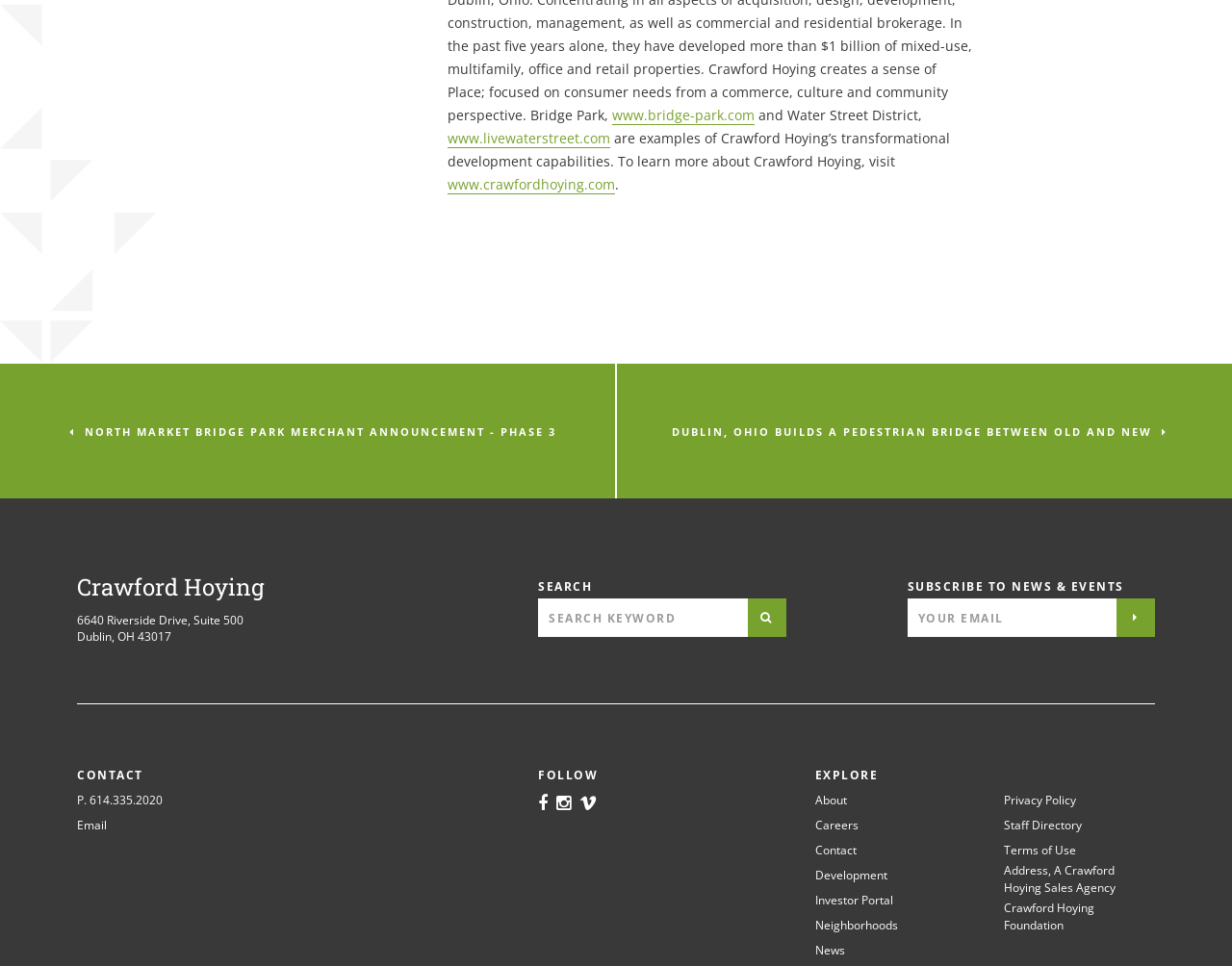What is the address of Crawford Hoying?
Respond to the question with a single word or phrase according to the image.

6640 Riverside Drive, Suite 500 Dublin, OH 43017